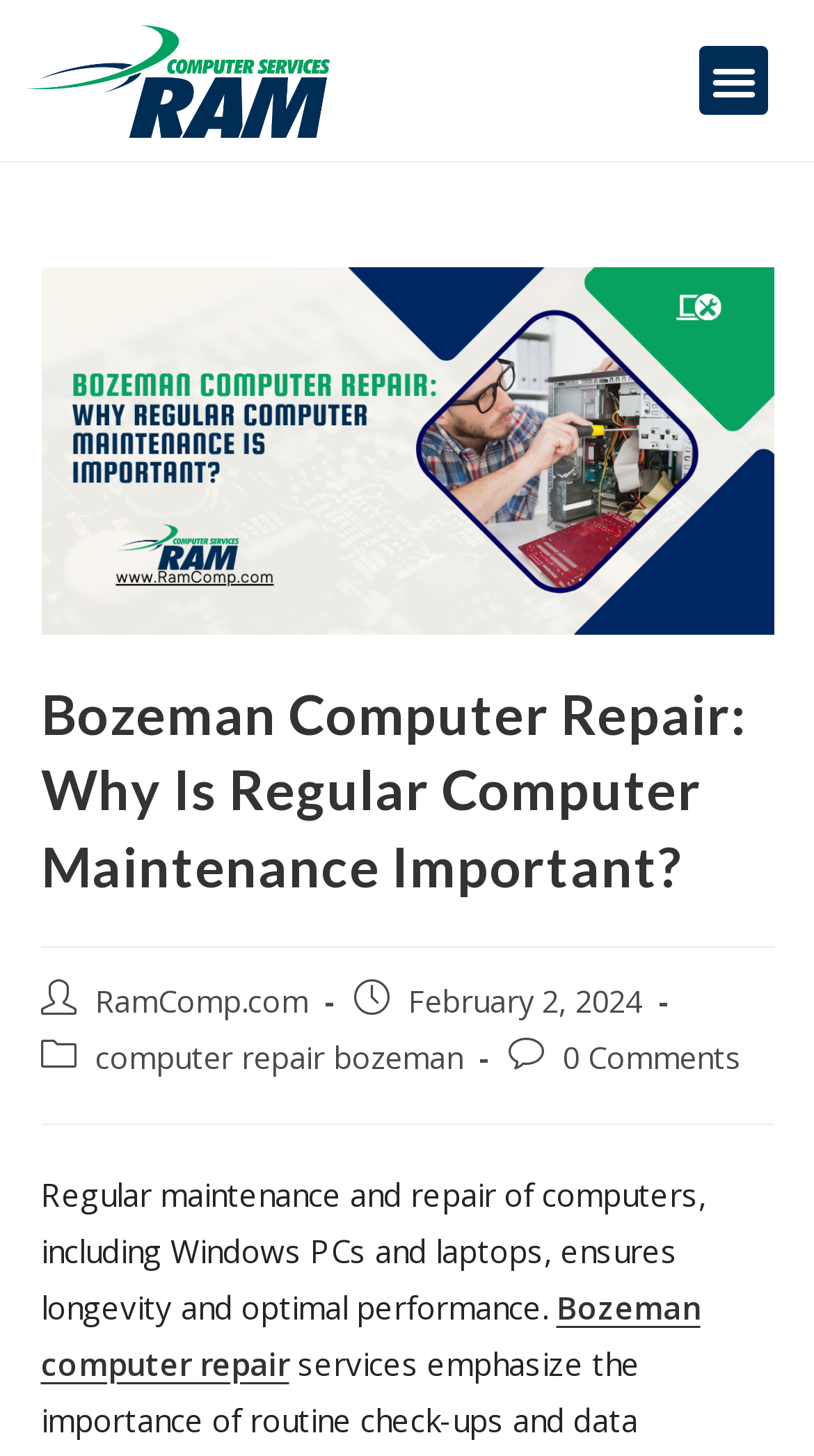Please respond to the question using a single word or phrase:
What is the website's domain name?

RamComp.com